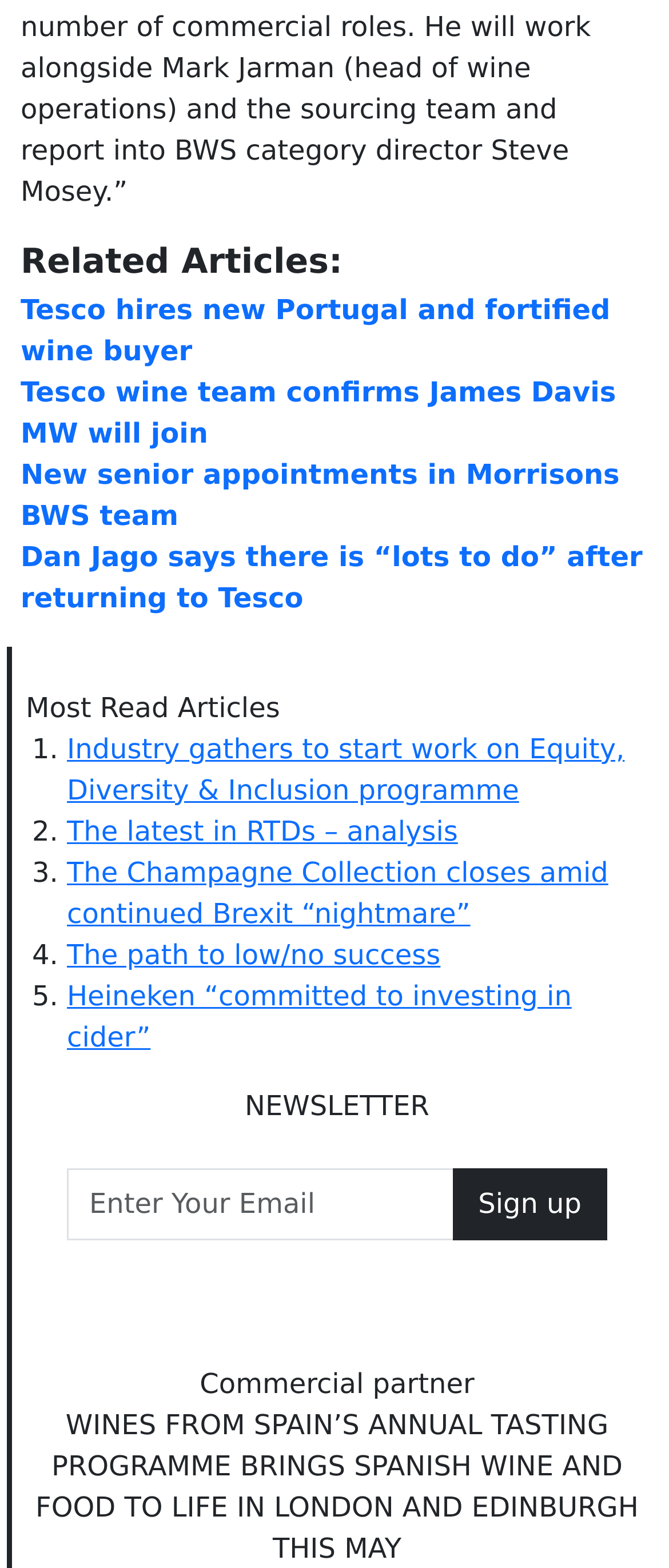What is the topic of the most read article?
Please answer the question with a single word or phrase, referencing the image.

Equity, Diversity & Inclusion programme